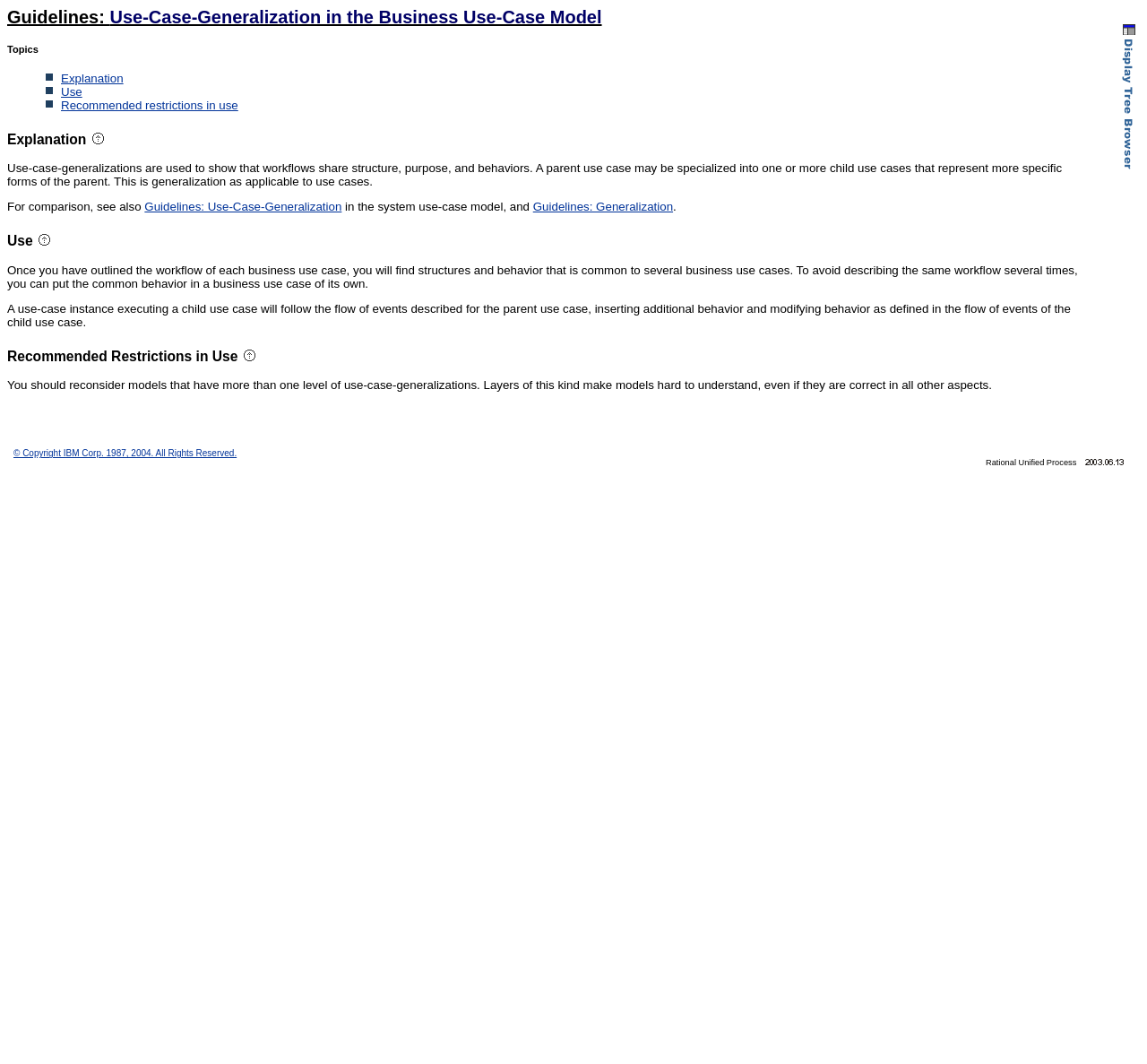Locate the bounding box coordinates of the area you need to click to fulfill this instruction: 'Go to 'Display Rational Unified Process using frames''. The coordinates must be in the form of four float numbers ranging from 0 to 1: [left, top, right, bottom].

[0.973, 0.15, 0.994, 0.163]